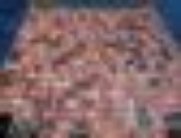Provide a short answer using a single word or phrase for the following question: 
What style influences the design?

Contemporary art